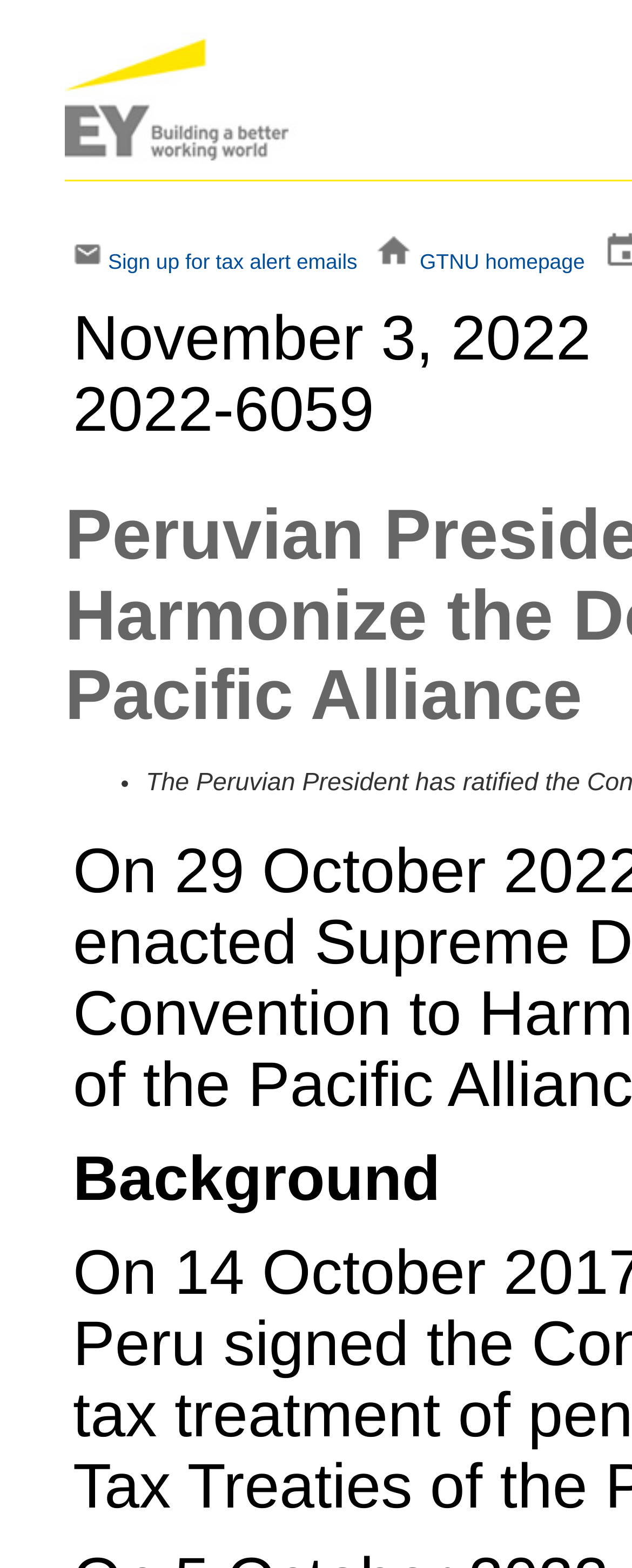Extract the bounding box coordinates of the UI element described by: "GTNU homepage". The coordinates should include four float numbers ranging from 0 to 1, e.g., [left, top, right, bottom].

[0.664, 0.159, 0.925, 0.175]